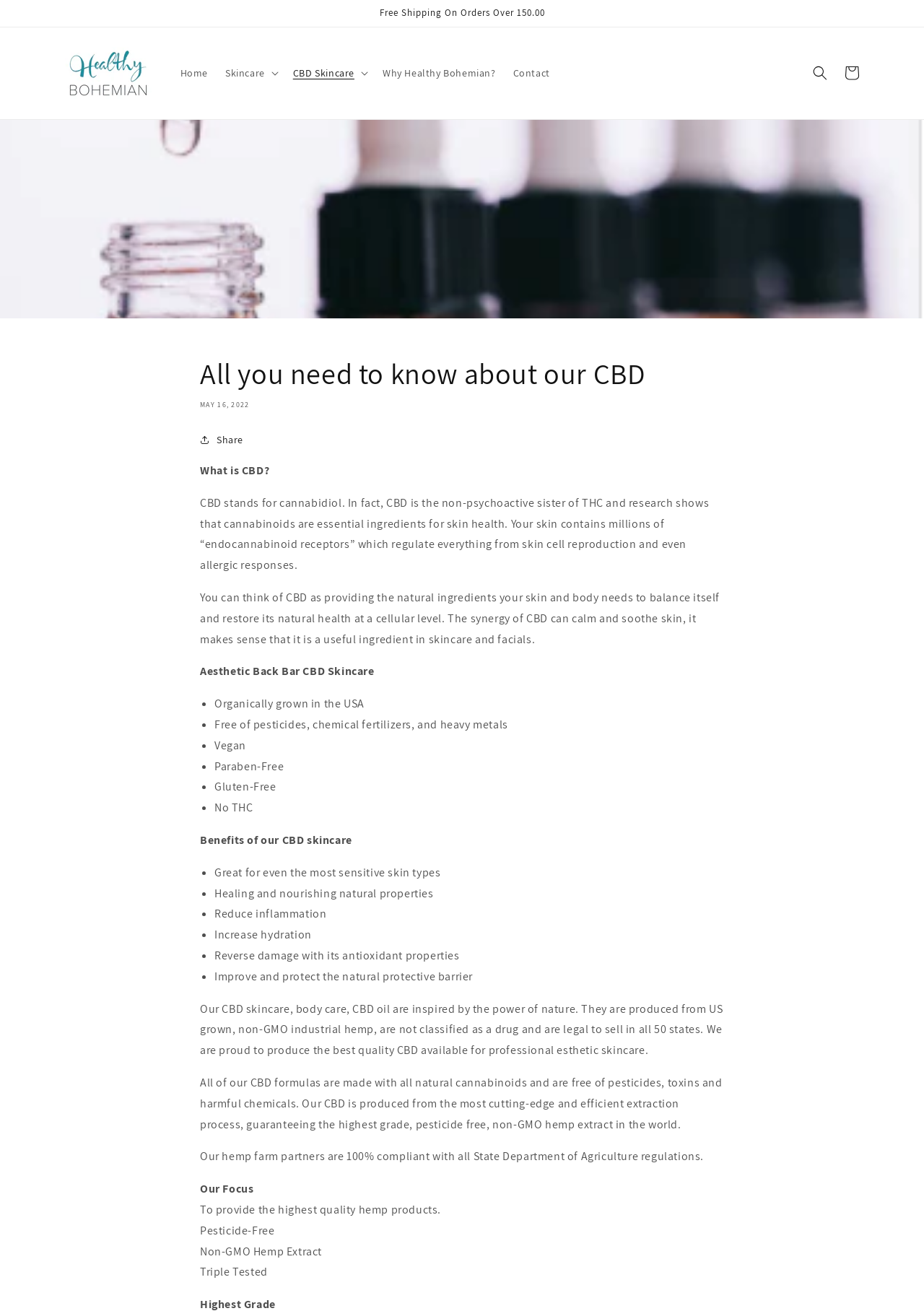Please find and report the bounding box coordinates of the element to click in order to perform the following action: "Share the article". The coordinates should be expressed as four float numbers between 0 and 1, in the format [left, top, right, bottom].

[0.216, 0.329, 0.263, 0.343]